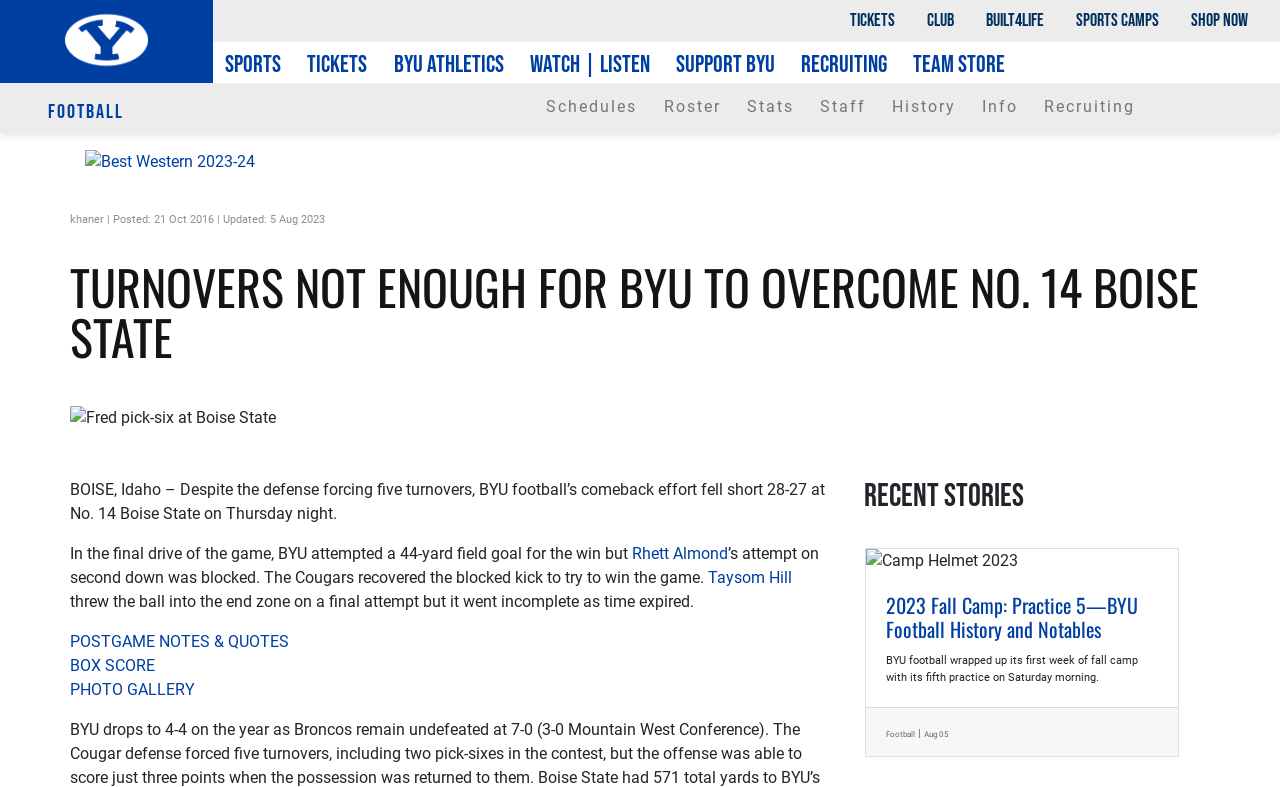Explain in detail what you observe on this webpage.

The webpage is about a BYU football game against No. 14 Boise State. At the top, there is a BYU logo and a navigation menu with links to "TICKETS", "CLUB", "BUILT4LIFE", "SPORTS CAMPS", and "SHOP NOW". Below the navigation menu, there are several buttons labeled "SPORTS", "TICKETS", "BYU ATHLETICS", "WATCH | LISTEN", "SUPPORT BYU", "RECRUITING", and "TEAM STORE".

On the left side, there are links to "Football" and "Best Western 2023-24" with an accompanying image. Below these links, there is a section with the author's name "khaner" and the date "Posted: 21 Oct 2016 | Updated: 5 Aug 2023".

The main content of the webpage is an article with a heading "TURNOVERS NOT ENOUGH FOR BYU TO OVERCOME NO. 14 BOISE STATE". The article is accompanied by a main image and has several paragraphs of text describing the game. The text mentions that despite the defense forcing five turnovers, BYU's comeback effort fell short, and the game ended with a blocked field goal attempt.

Below the main article, there are links to "POSTGAME NOTES & QUOTES", "BOX SCORE", and "PHOTO GALLERY". On the right side, there is a section labeled "Recent Stories" with an article about 2023 Fall Camp: Practice 5—BYU Football History and Notables, accompanied by an image and a brief summary of the practice.